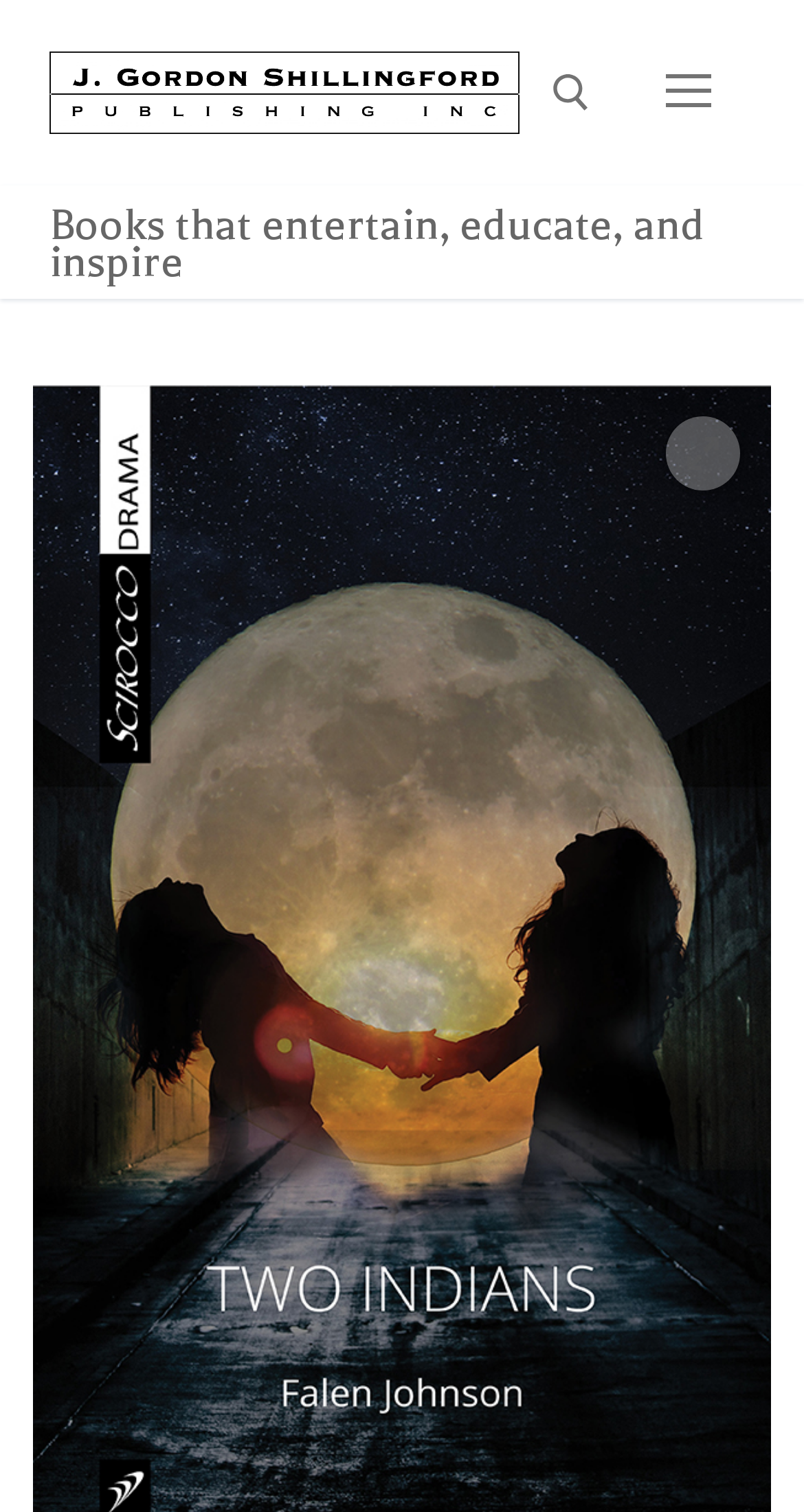Please identify the bounding box coordinates of the element I need to click to follow this instruction: "Learn about Fellowships".

None